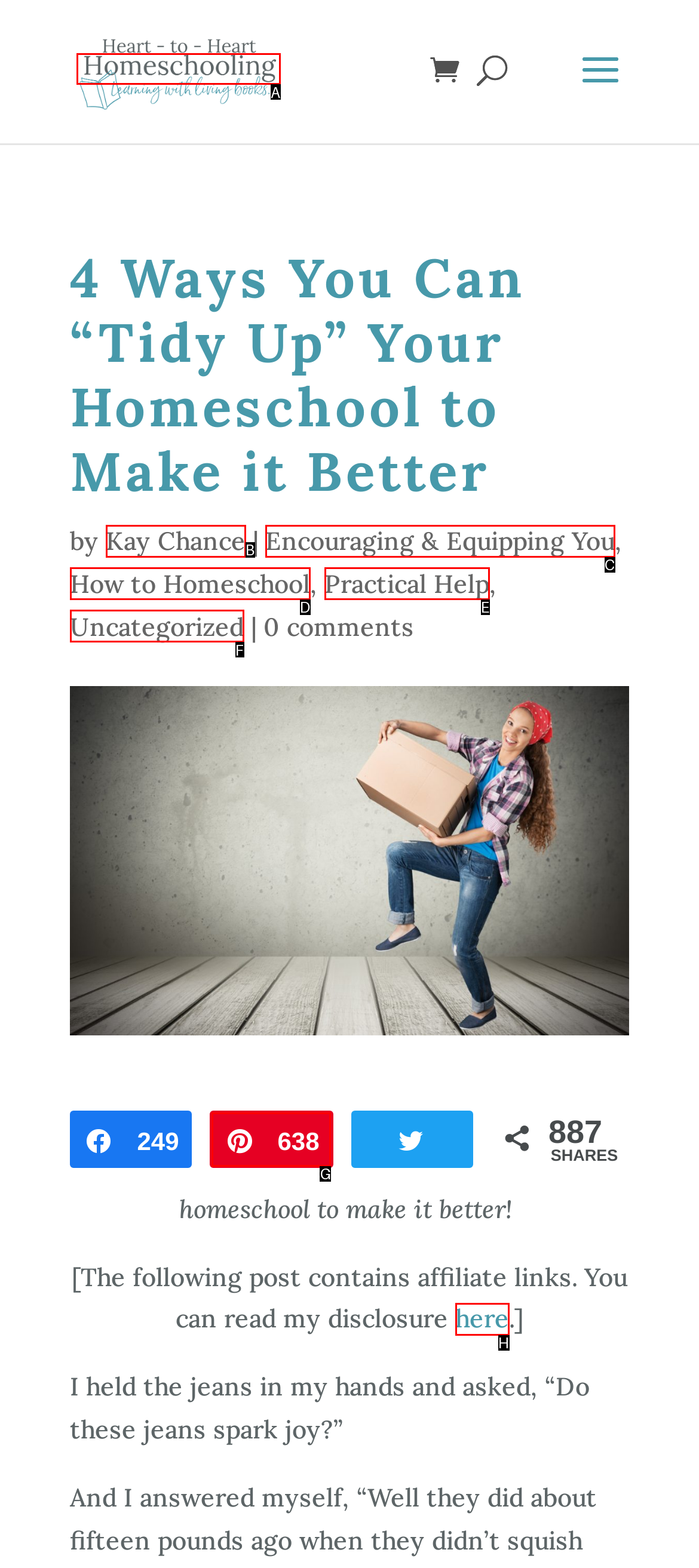Indicate which UI element needs to be clicked to fulfill the task: Visit Heart-to-Heart Homeschooling website
Answer with the letter of the chosen option from the available choices directly.

A